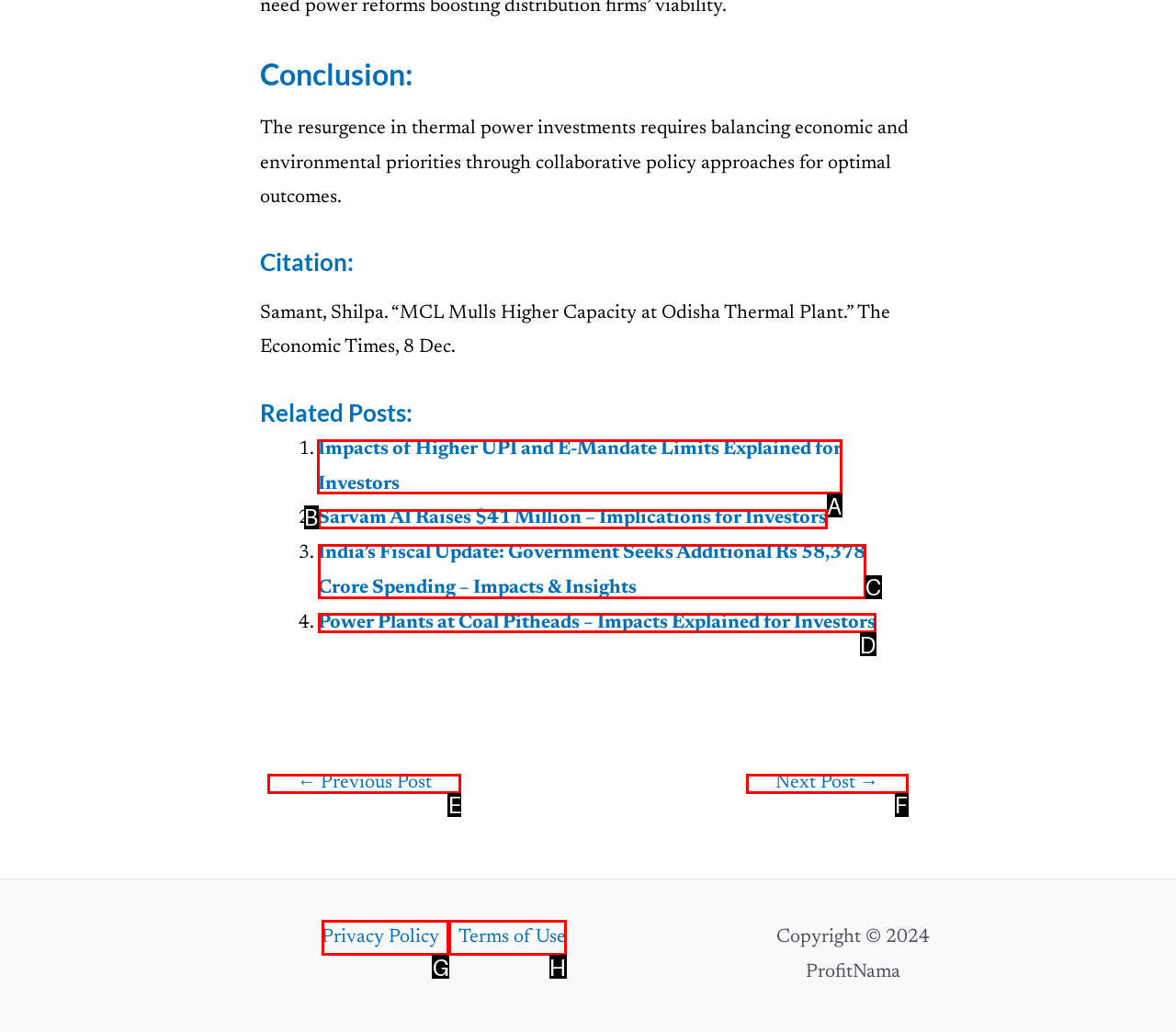Identify the HTML element to click to execute this task: View related post 1 Respond with the letter corresponding to the proper option.

A